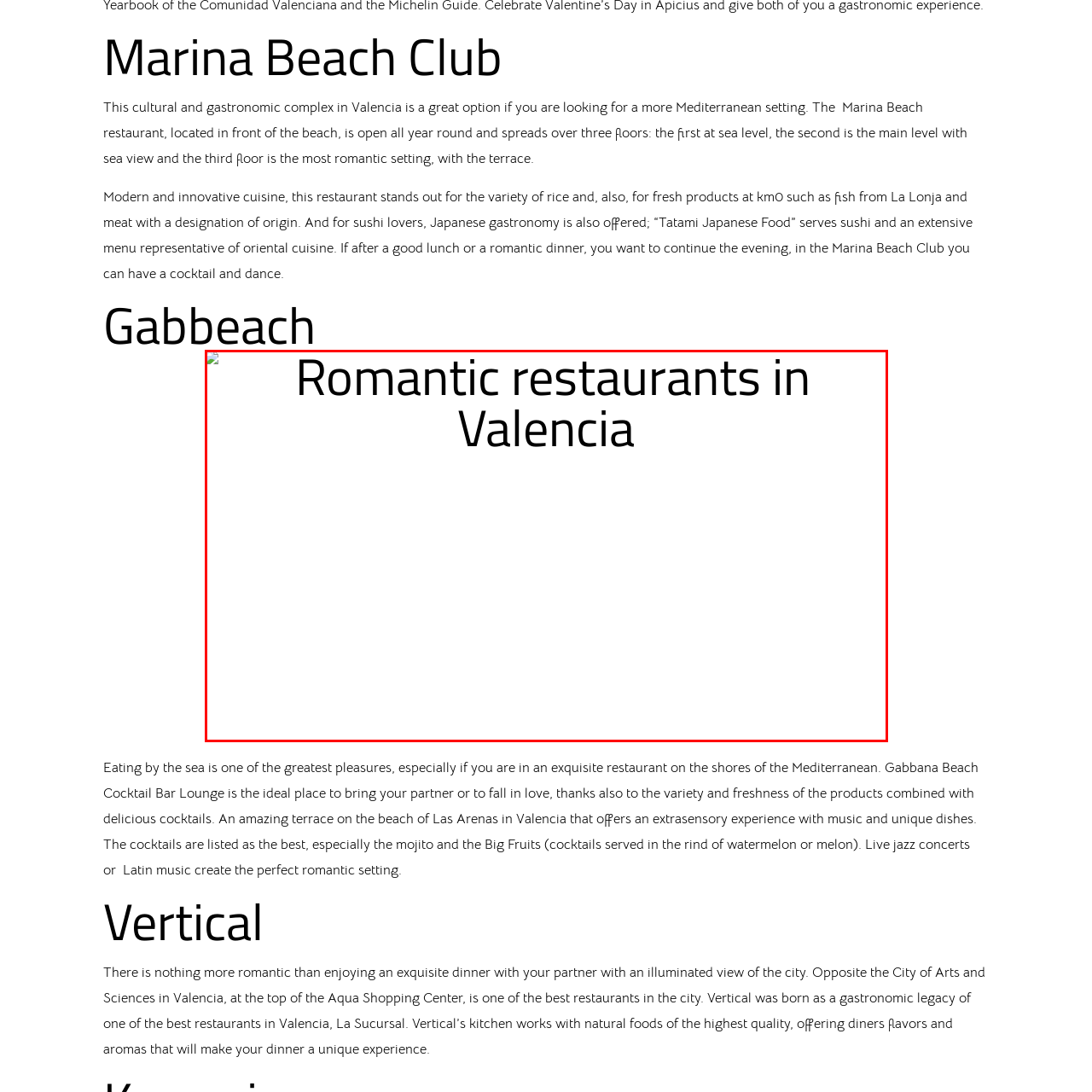Inspect the image surrounded by the red border and give a one-word or phrase answer to the question:
What is the purpose of these restaurants?

Intimate meals